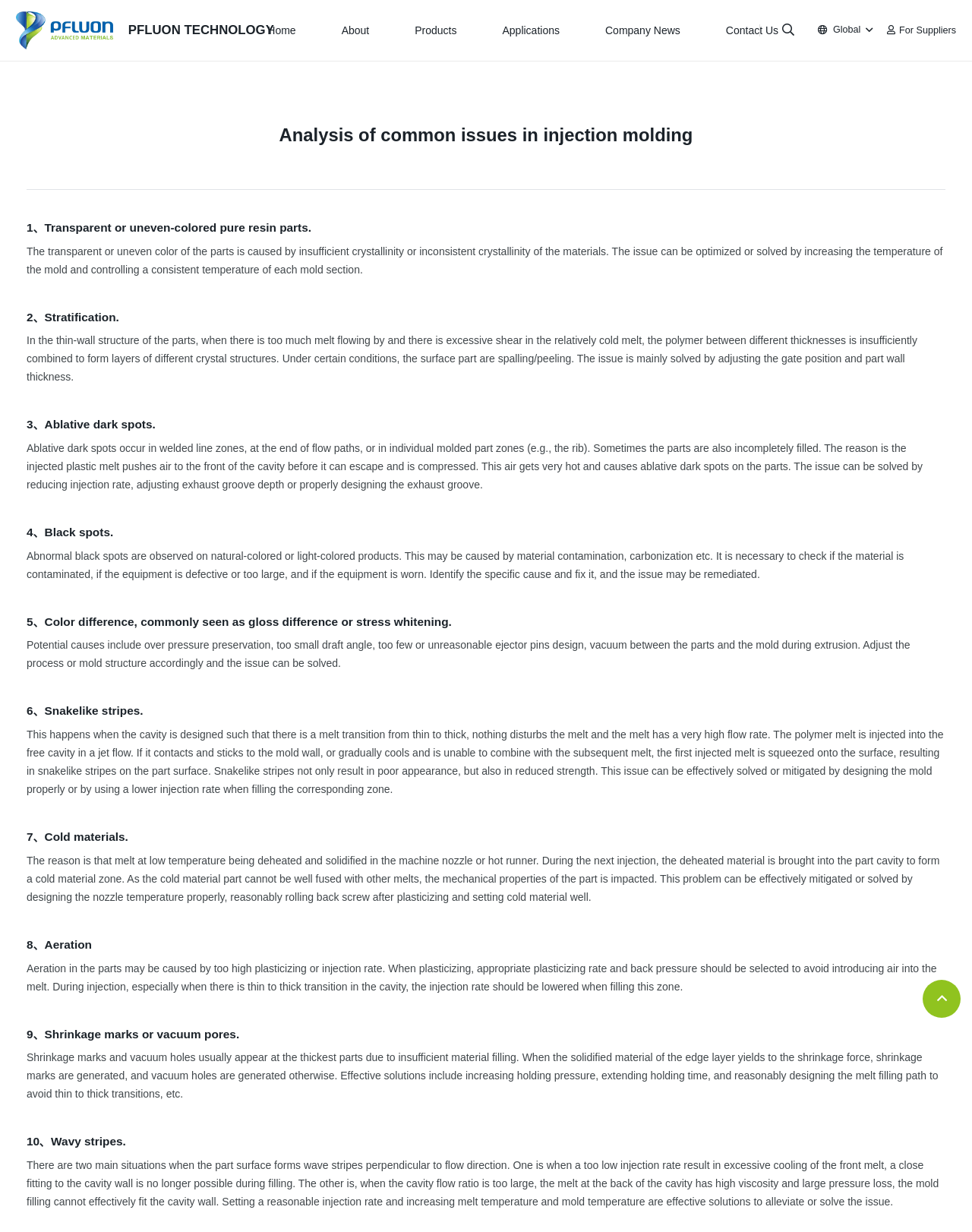Identify the bounding box coordinates of the clickable region to carry out the given instruction: "Click the 'Home' link".

[0.252, 0.0, 0.328, 0.049]